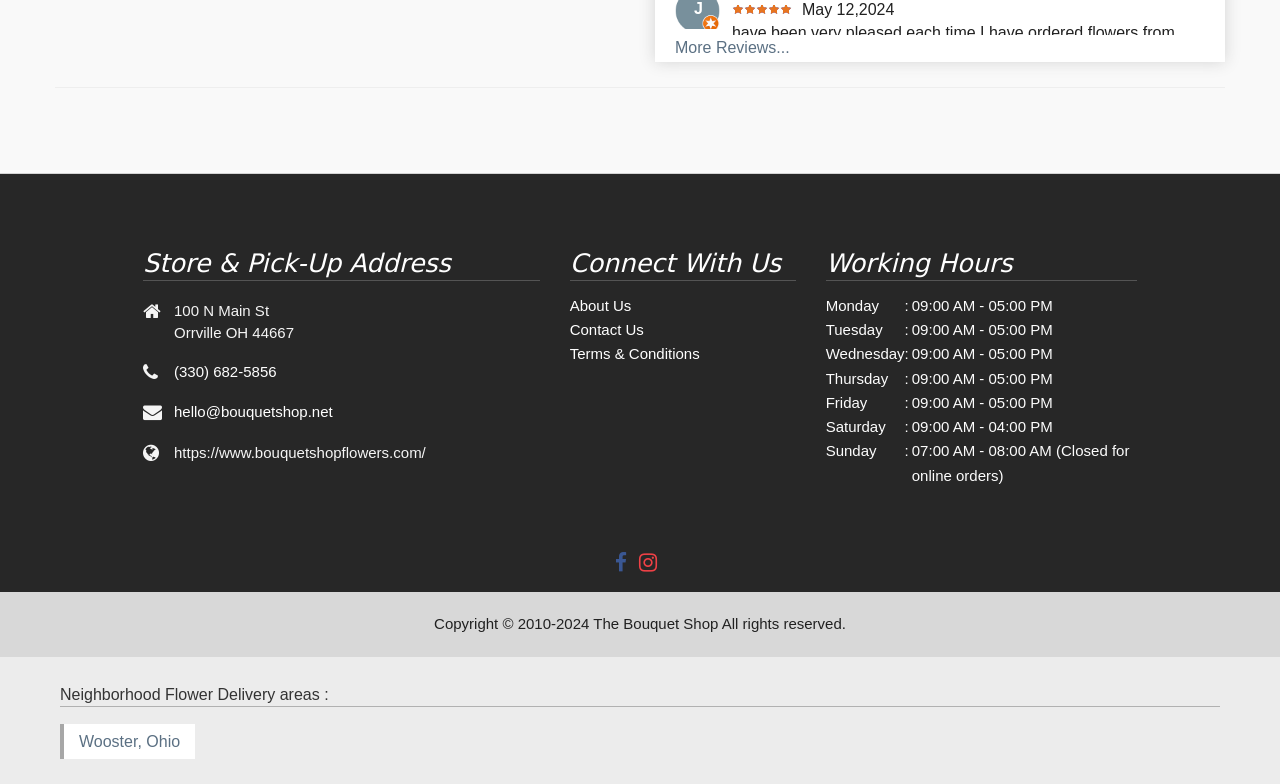What is the email address of the store?
Carefully examine the image and provide a detailed answer to the question.

I found the email address by looking at the 'LayoutTableCell' element that contains the email address. It is located under the 'LayoutTableRow' element that has a 'LayoutTableCell' with the icon ''.